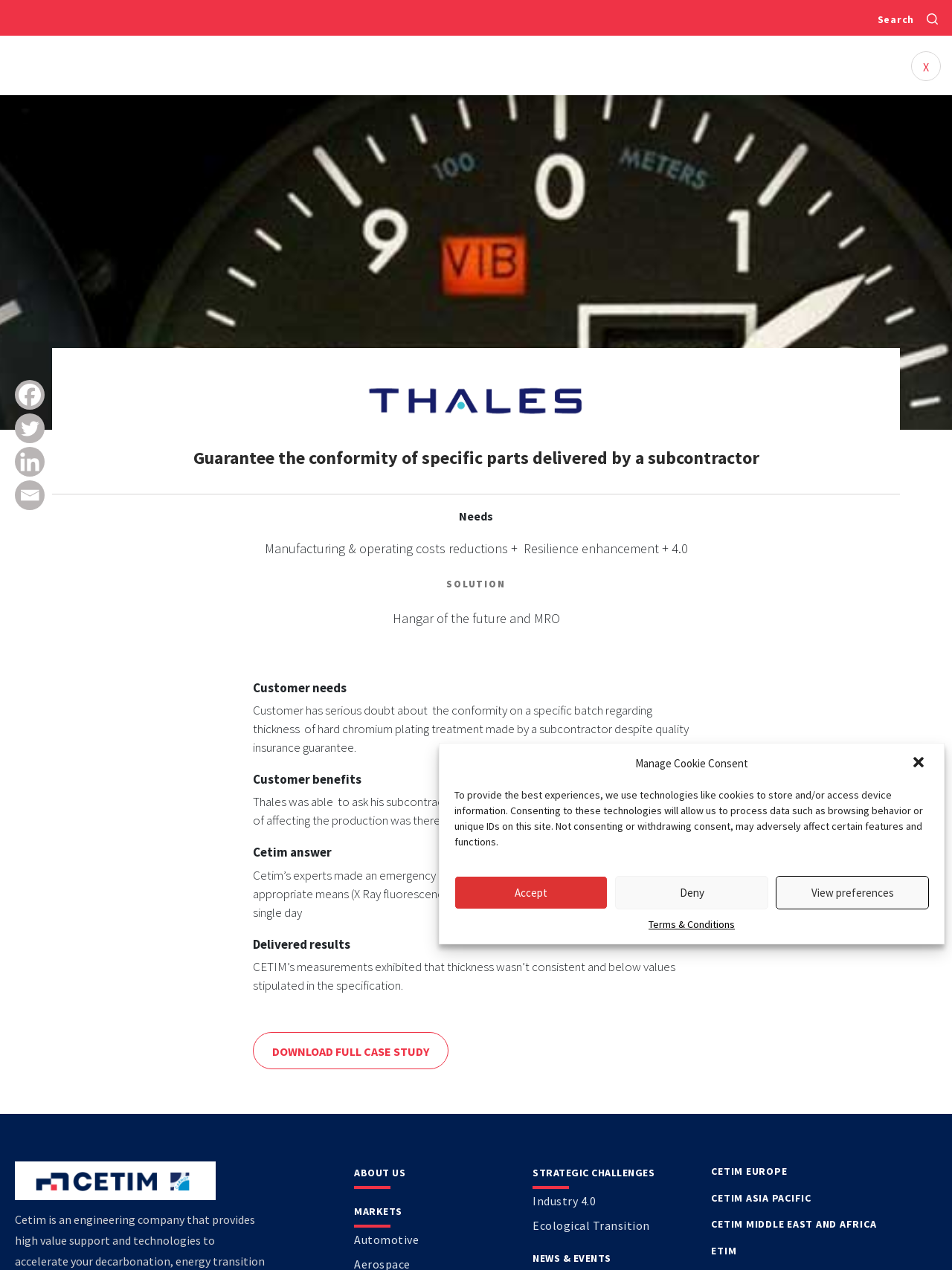Determine the bounding box coordinates of the region that needs to be clicked to achieve the task: "Search for something".

[0.802, 0.003, 0.965, 0.026]